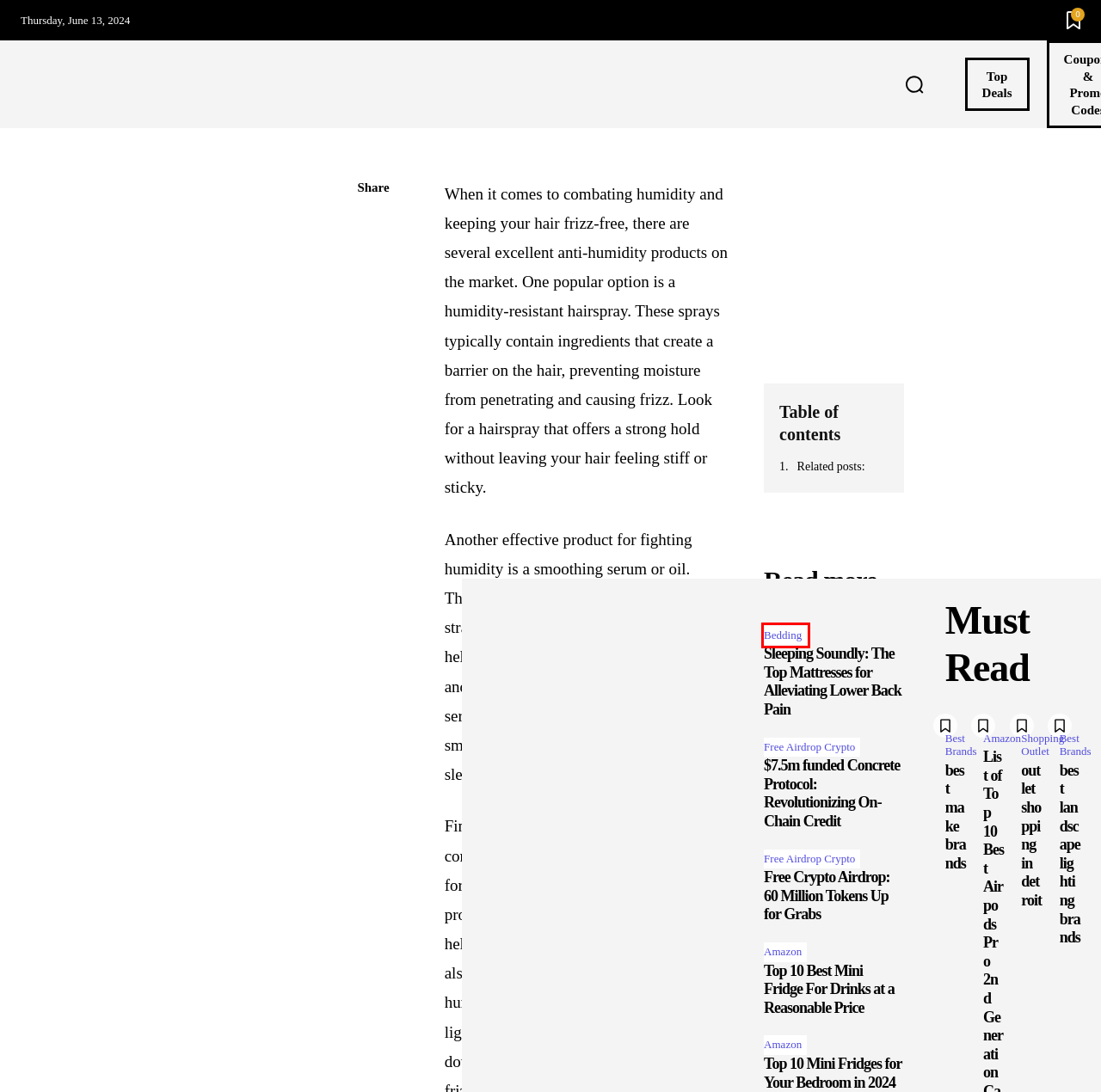Look at the screenshot of a webpage that includes a red bounding box around a UI element. Select the most appropriate webpage description that matches the page seen after clicking the highlighted element. Here are the candidates:
A. Top 10 Mini Fridges for Your Bedroom in 2024
B. Tech
C. Amazon Products
D. Shopping Sources
E. Product Reviews
F. Bedding
G. $7.5m funded Concrete Protocol: Revolutionizing On-Chain Credit
H. DIY Repairs and Fixes - IsThatGoodProduct

F